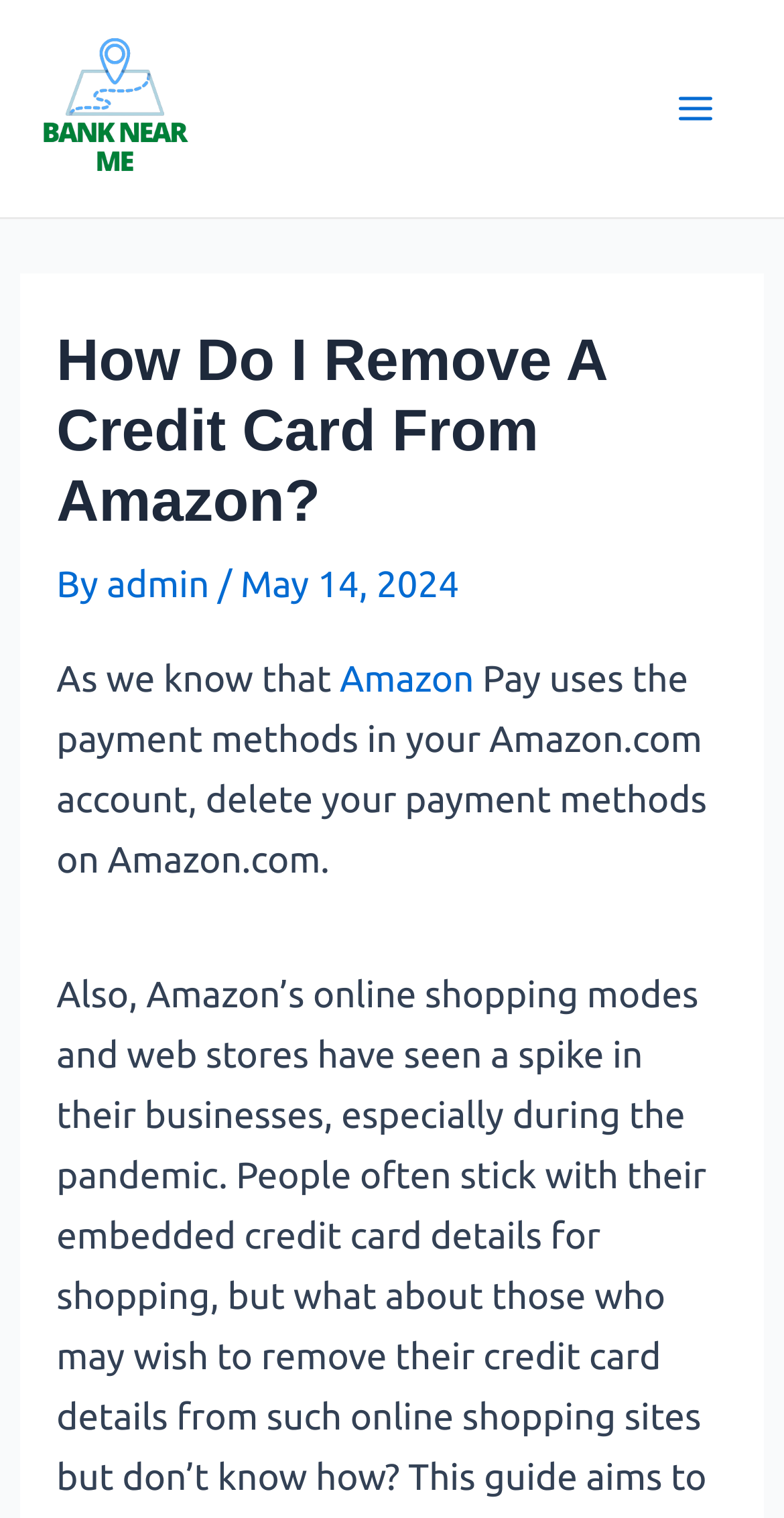Please determine the bounding box coordinates for the UI element described as: "Amazon".

[0.433, 0.435, 0.605, 0.461]